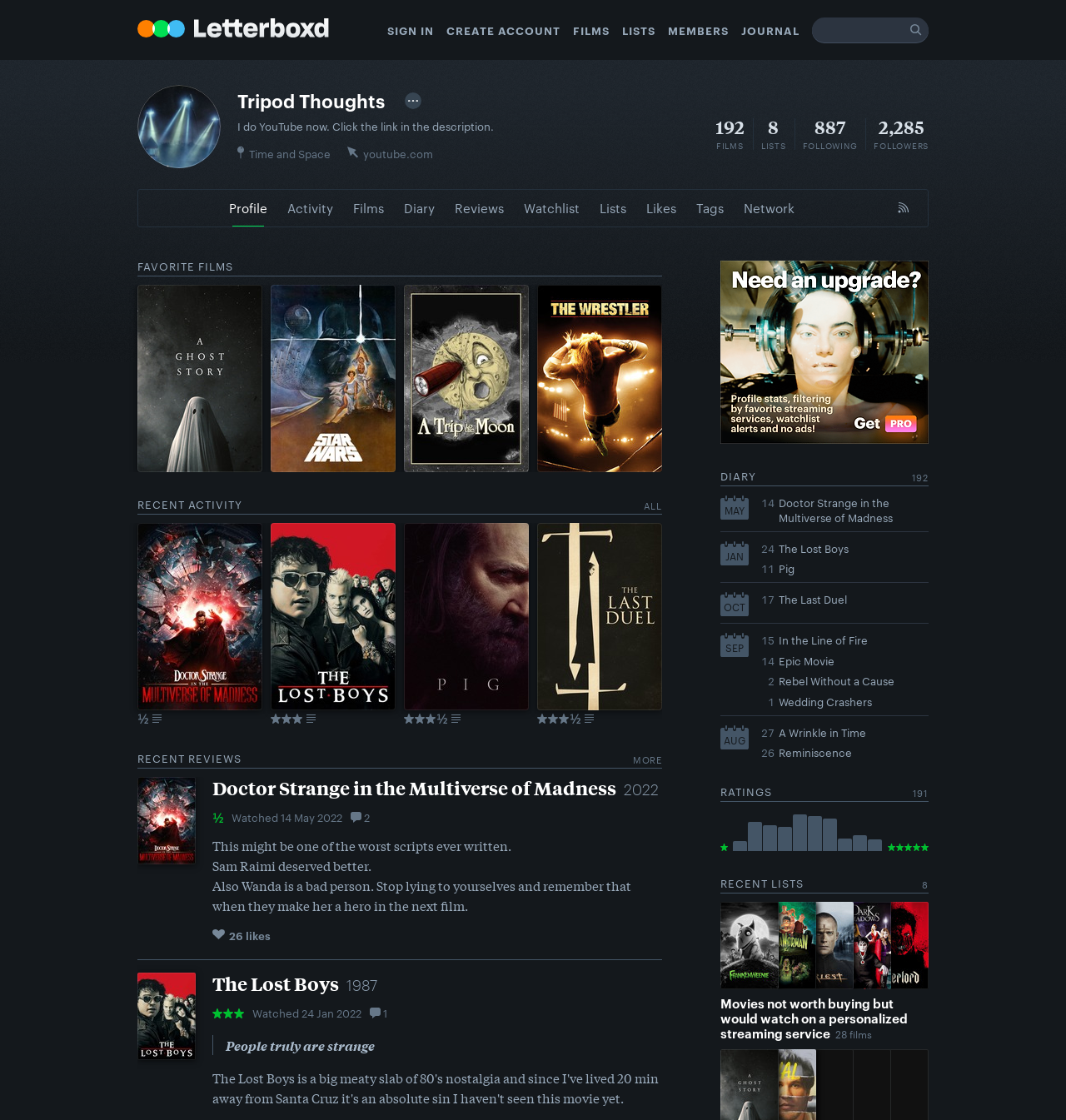Can you identify the bounding box coordinates of the clickable region needed to carry out this instruction: 'Check recent activity'? The coordinates should be four float numbers within the range of 0 to 1, stated as [left, top, right, bottom].

[0.129, 0.445, 0.621, 0.459]